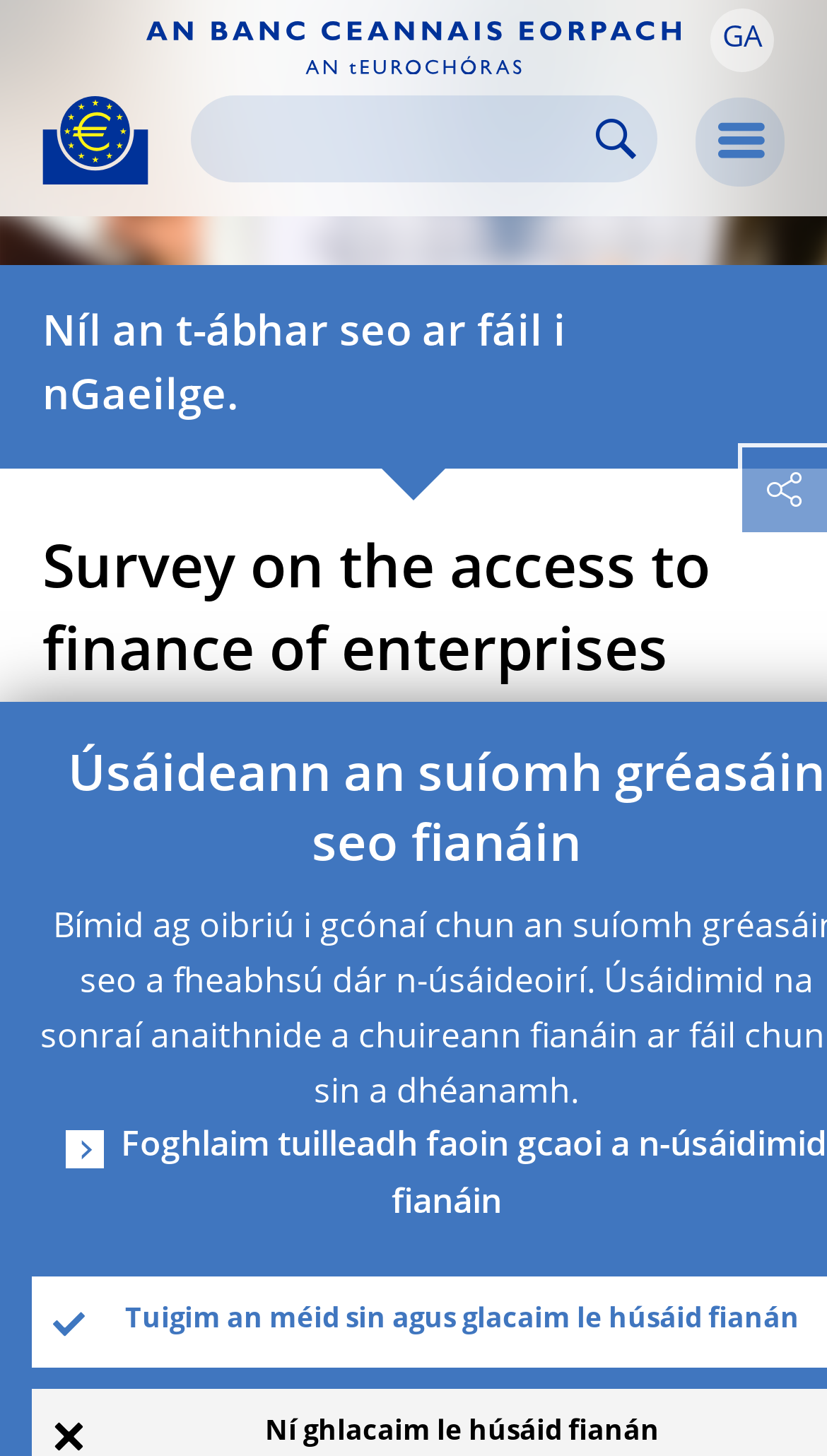Give a concise answer of one word or phrase to the question: 
What is the function of the button with the icon ' Menu'?

To open a menu